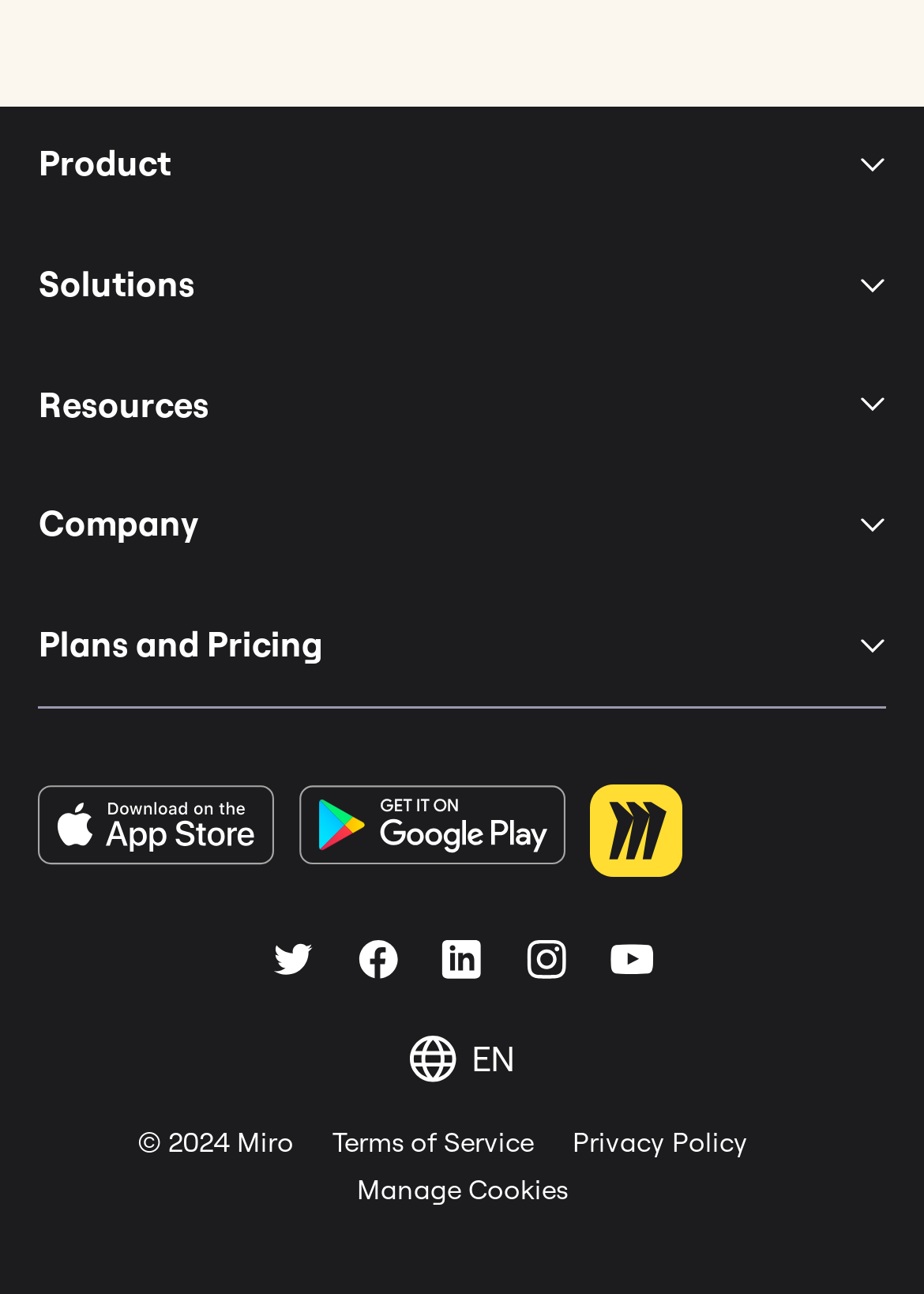Please determine the bounding box coordinates of the section I need to click to accomplish this instruction: "Go to Miro".

[0.257, 0.866, 0.318, 0.904]